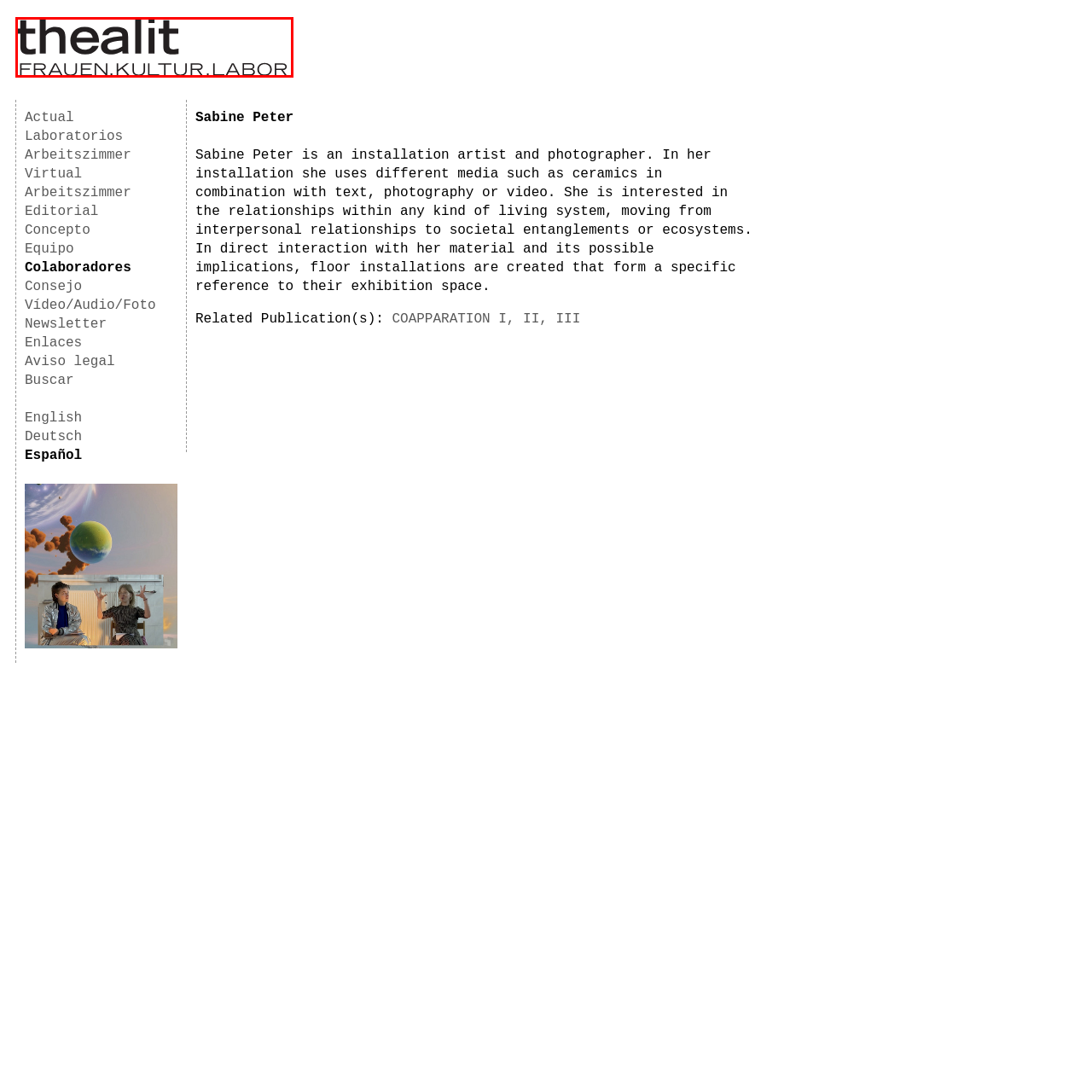What aesthetic does the design and typography reflect?
Review the image encased within the red bounding box and supply a detailed answer according to the visual information available.

The clean design and typography of the logo speak to a contemporary aesthetic, which aligns with the innovative spirit of the organization's projects and initiatives.